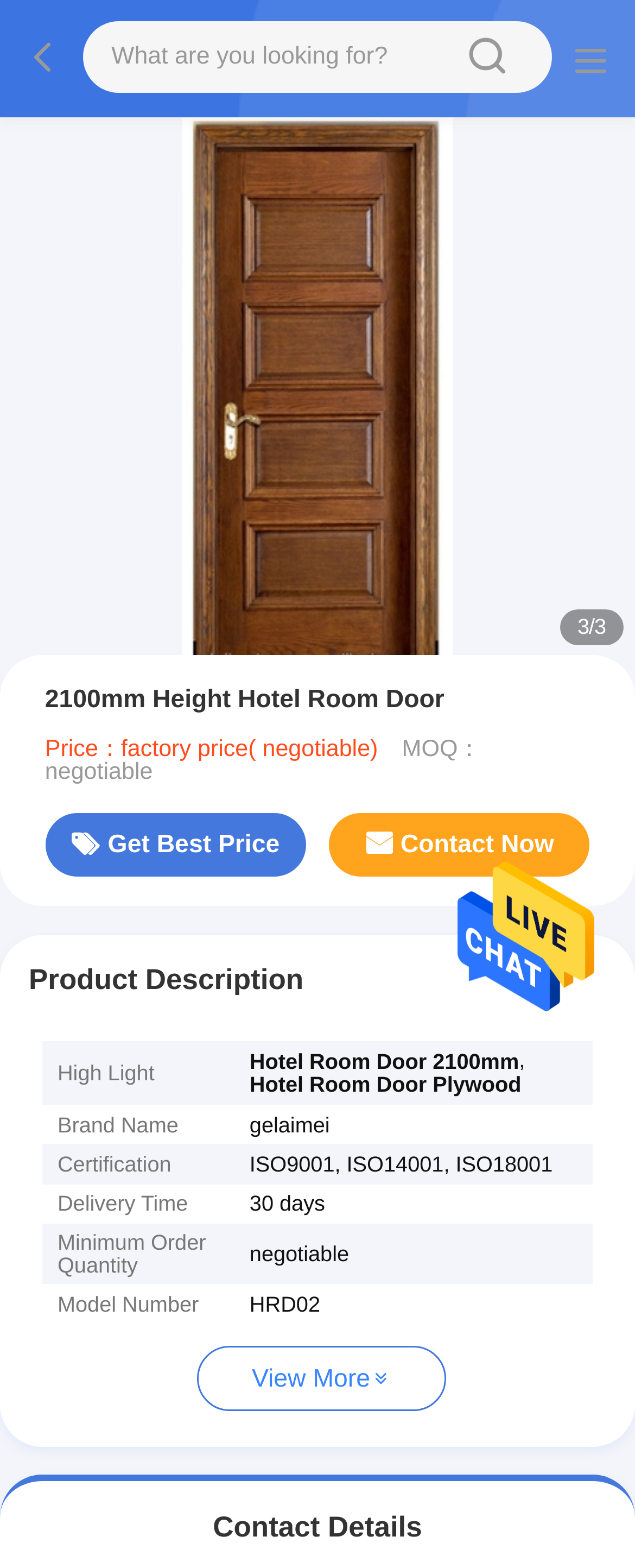What is the minimum order quantity?
Identify the answer in the screenshot and reply with a single word or phrase.

negotiable